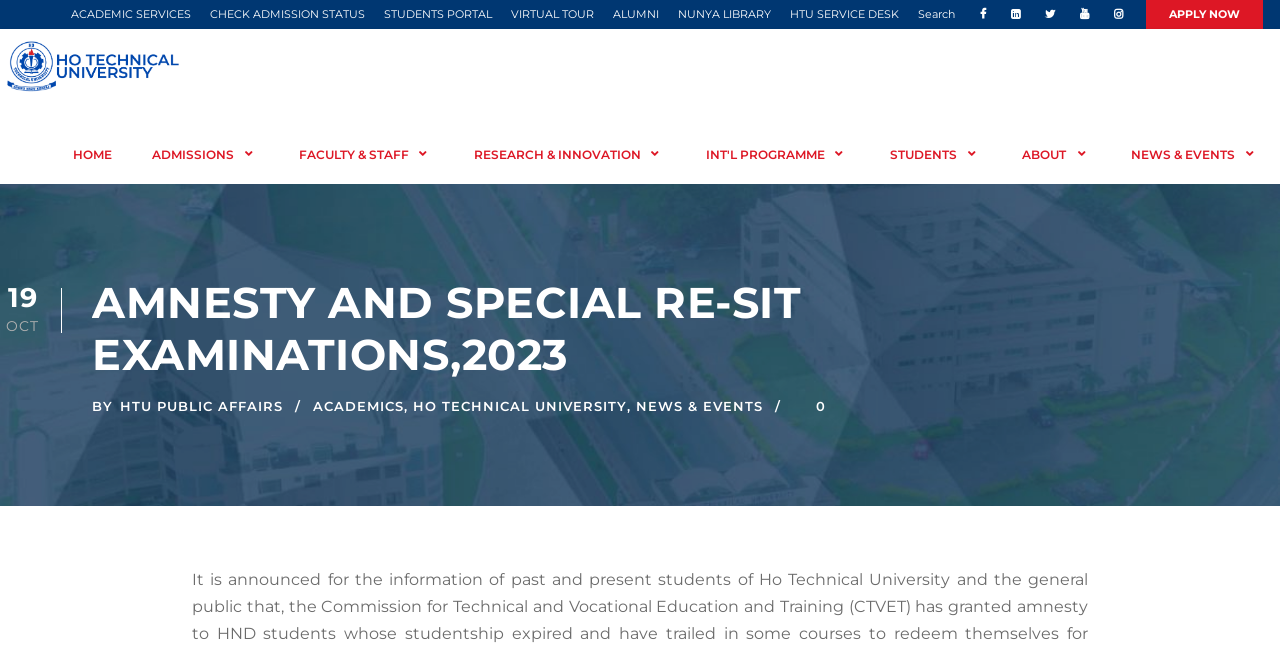Provide the bounding box coordinates of the HTML element described by the text: "Academics". The coordinates should be in the format [left, top, right, bottom] with values between 0 and 1.

[0.245, 0.615, 0.316, 0.639]